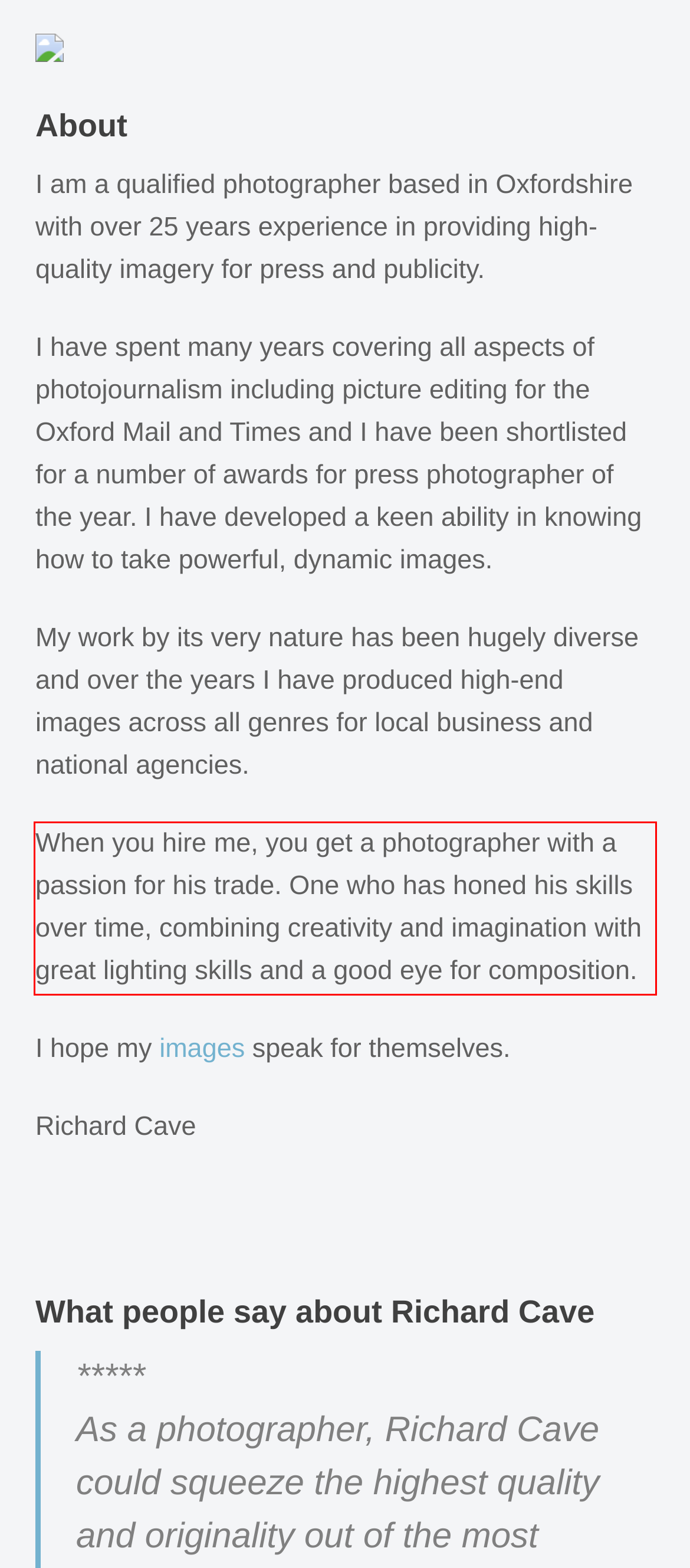Please analyze the provided webpage screenshot and perform OCR to extract the text content from the red rectangle bounding box.

When you hire me, you get a photographer with a passion for his trade. One who has honed his skills over time, combining creativity and imagination with great lighting skills and a good eye for composition.